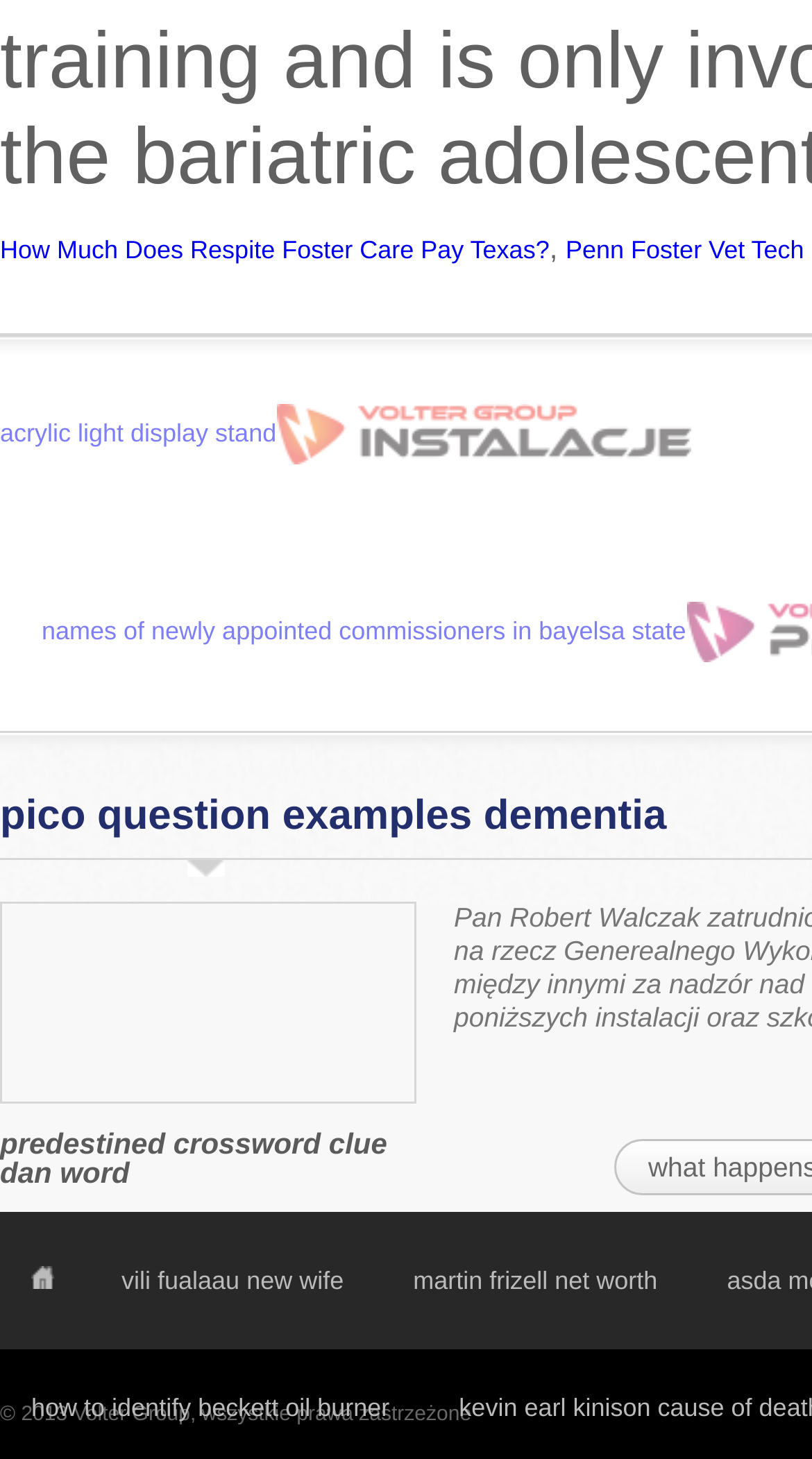Based on the visual content of the image, answer the question thoroughly: How many links are there on the page?

There are 6 link elements on the page, each with a unique text content, such as 'How Much Does Respite Foster Care Pay Texas?', 'acrylic light display stand instalacje', and so on.